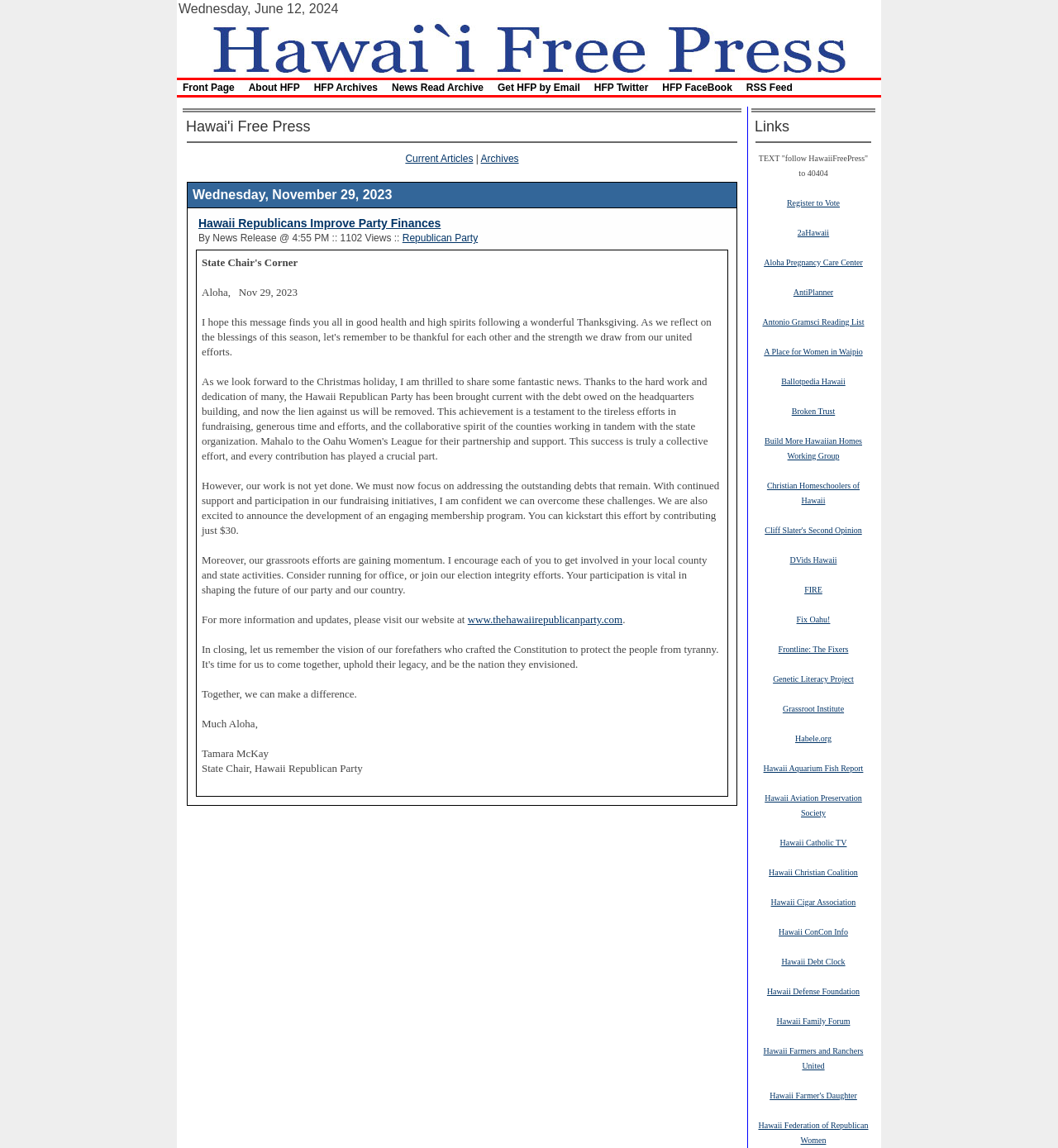Please provide the bounding box coordinates for the element that needs to be clicked to perform the following instruction: "Register to vote". The coordinates should be given as four float numbers between 0 and 1, i.e., [left, top, right, bottom].

[0.744, 0.171, 0.794, 0.181]